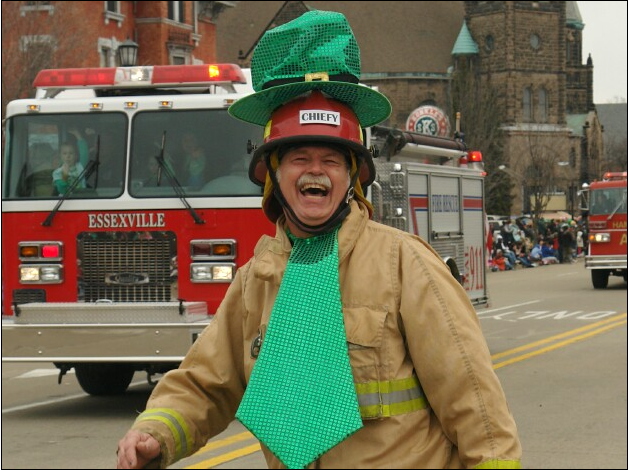What is in the background of the image?
Based on the image, answer the question with a single word or brief phrase.

Fire trucks